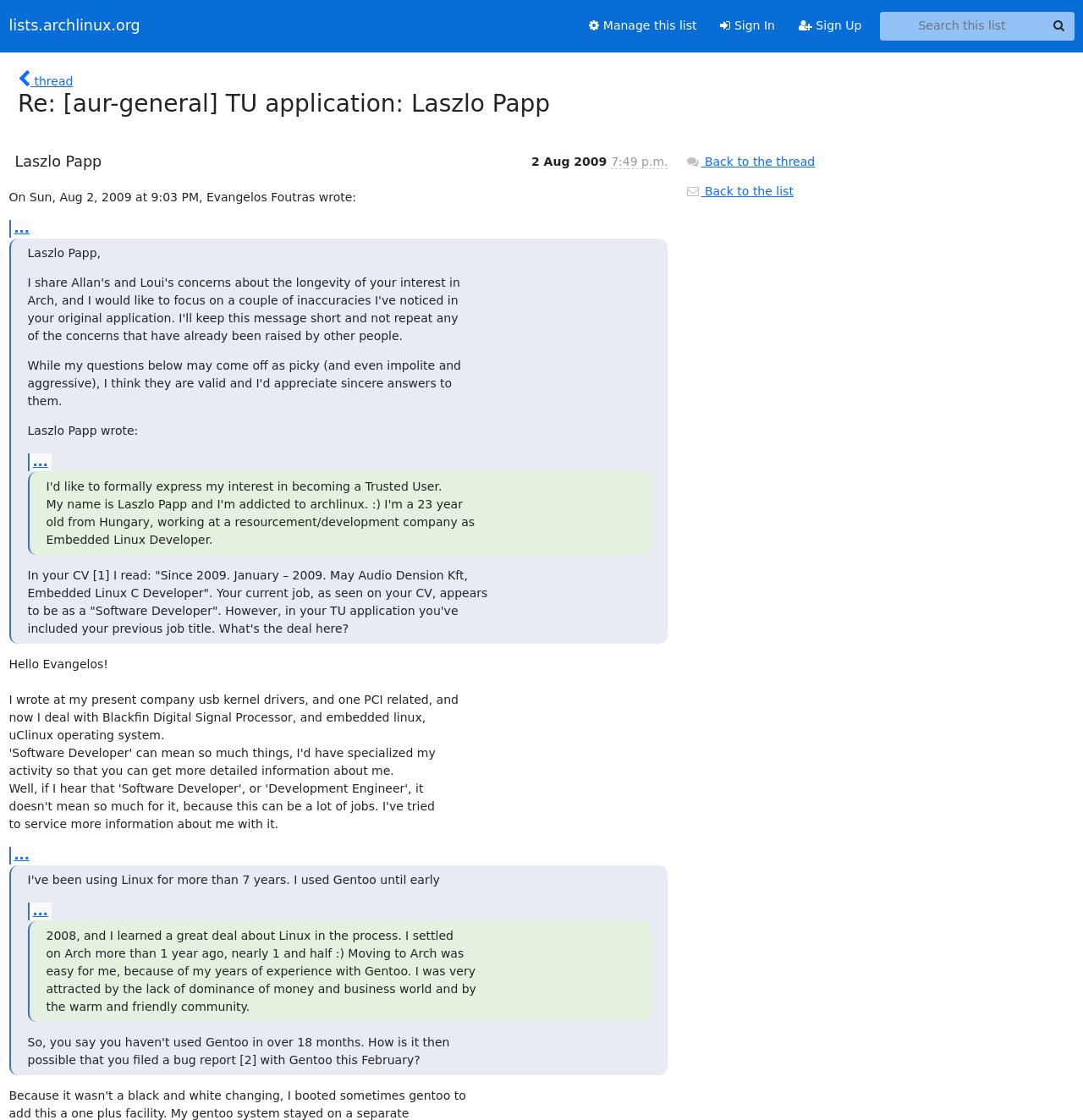Describe all visible elements and their arrangement on the webpage.

This webpage appears to be a forum thread or email conversation related to a TU (Trusted User) application for Laszlo Papp on the Arch Linux platform. 

At the top, there are several links, including "lists.archlinux.org", "Manage this list", "Sign In", and "Sign Up", which are positioned horizontally and take up a small portion of the top section of the page. 

Below these links, there is a search bar with a textbox and a "Search" button, allowing users to search within the list. 

The main content of the page is a thread or conversation, which starts with a heading "Re: [aur-general] TU application: Laszlo Papp". This heading is followed by a table or layout that contains information about the sender, Laszlo Papp, including the date and time of the message. 

The conversation itself is presented in a blockquote format, with each message or response indented and separated from the others. The text within these blockquotes appears to be a discussion about Laszlo Papp's TU application, with questions and responses about his experience and qualifications. 

There are several links and buttons throughout the conversation, including "Back to the thread" and "Back to the list", which are positioned at the bottom of the page.